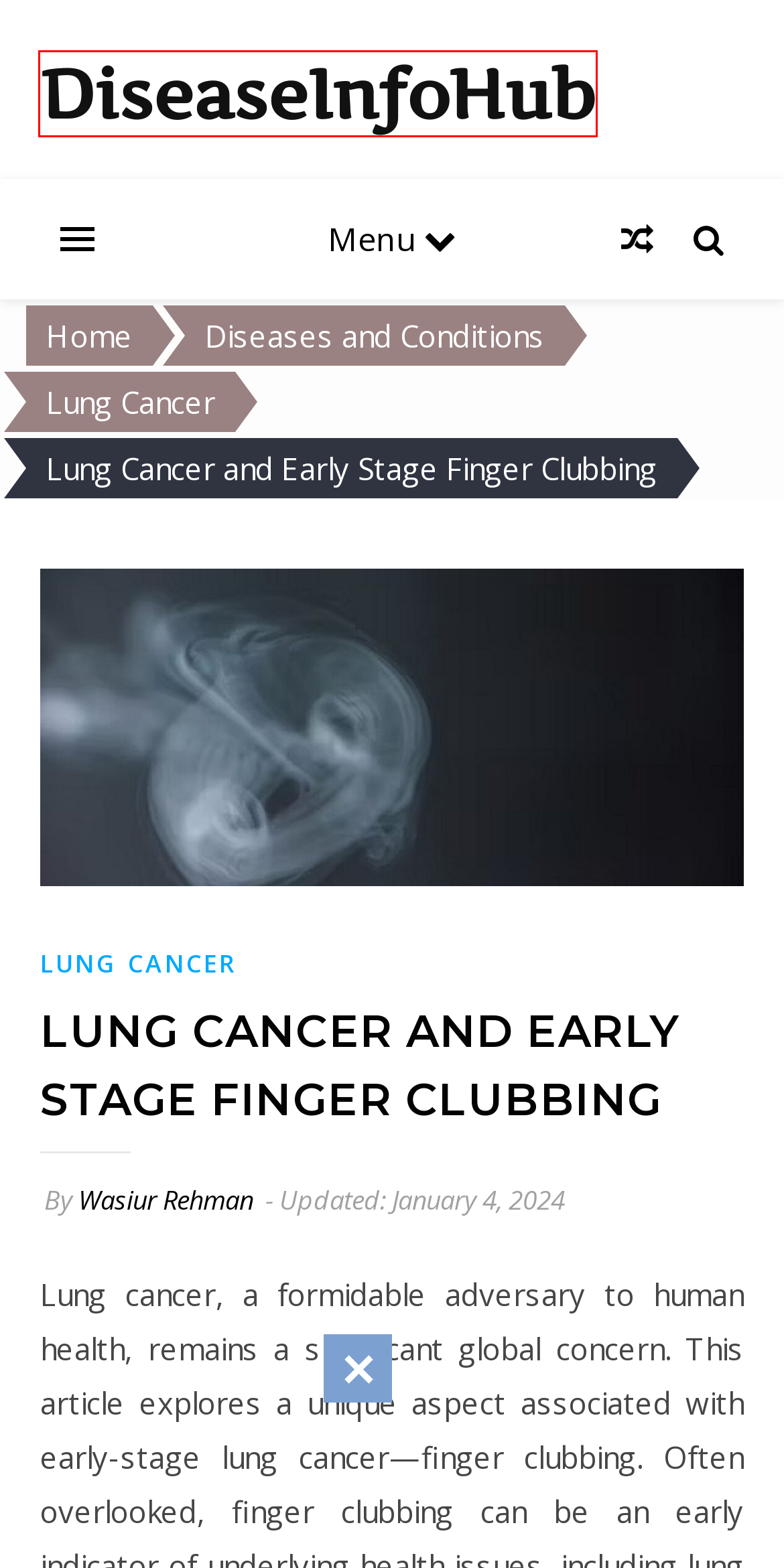You have a screenshot of a webpage, and a red bounding box highlights an element. Select the webpage description that best fits the new page after clicking the element within the bounding box. Options are:
A. Triple Negative Breast Cancer Survival Rate | Insights
B. Privacy Policy - Your Privacy is Important to Us | DiseaseInfoHub
C. Small Cell Lung Cancer Survival Rate | Key Factors Revealed
D. Expert Insights on Diseases & Conditions: A-Z Guide for Health
E. Empowering Insights on Lung Cancer: Resources and Support
F. DiseaseInfoHub - Your Comprehensive Disease Resource
G. Stage 1 Lung Cancer Symptoms | Early Signs & Detection
H. Wasiur Rehman, Author at DiseaseInfoHub

F